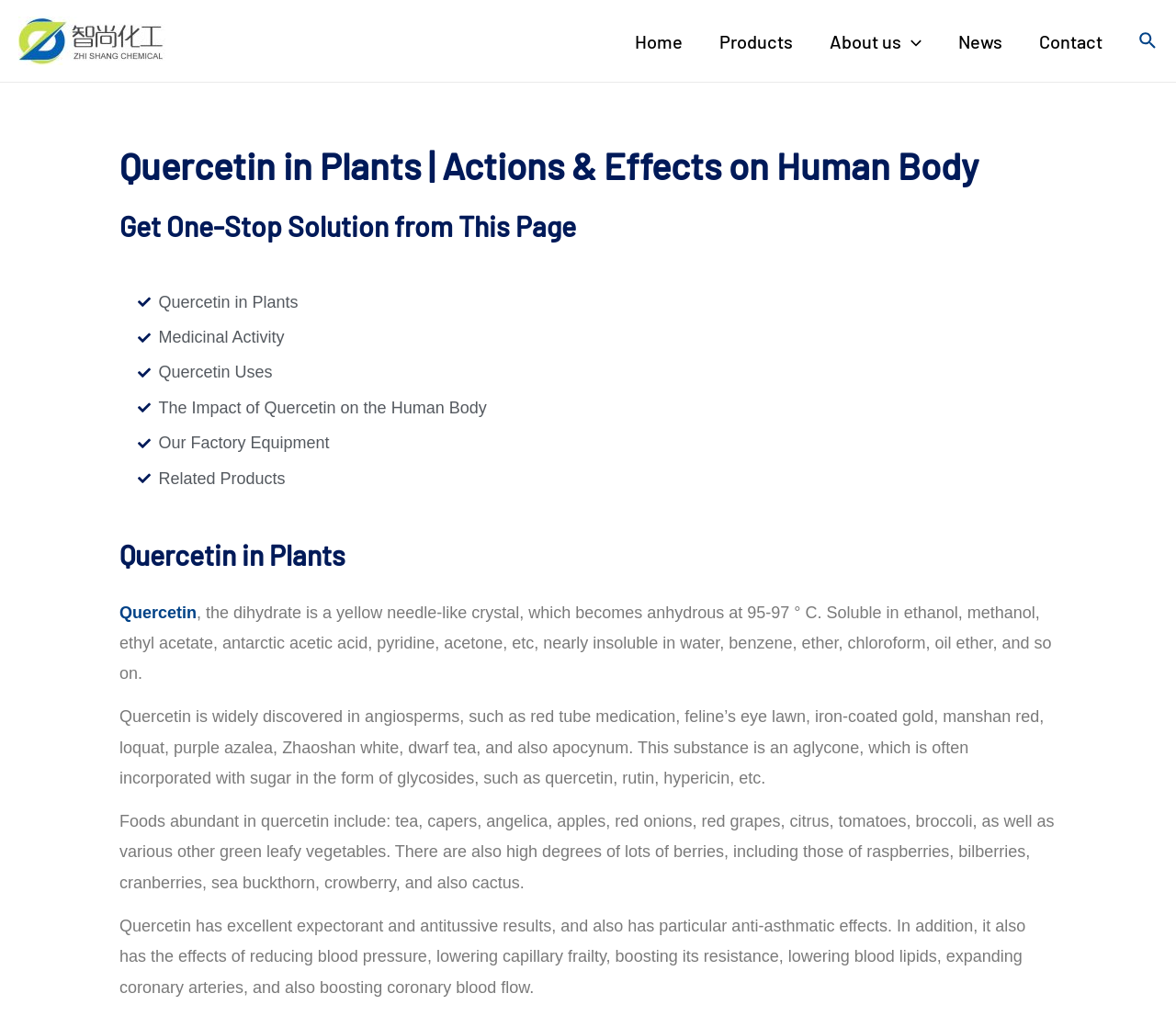Determine the bounding box coordinates of the section I need to click to execute the following instruction: "Create a free account". Provide the coordinates as four float numbers between 0 and 1, i.e., [left, top, right, bottom].

None